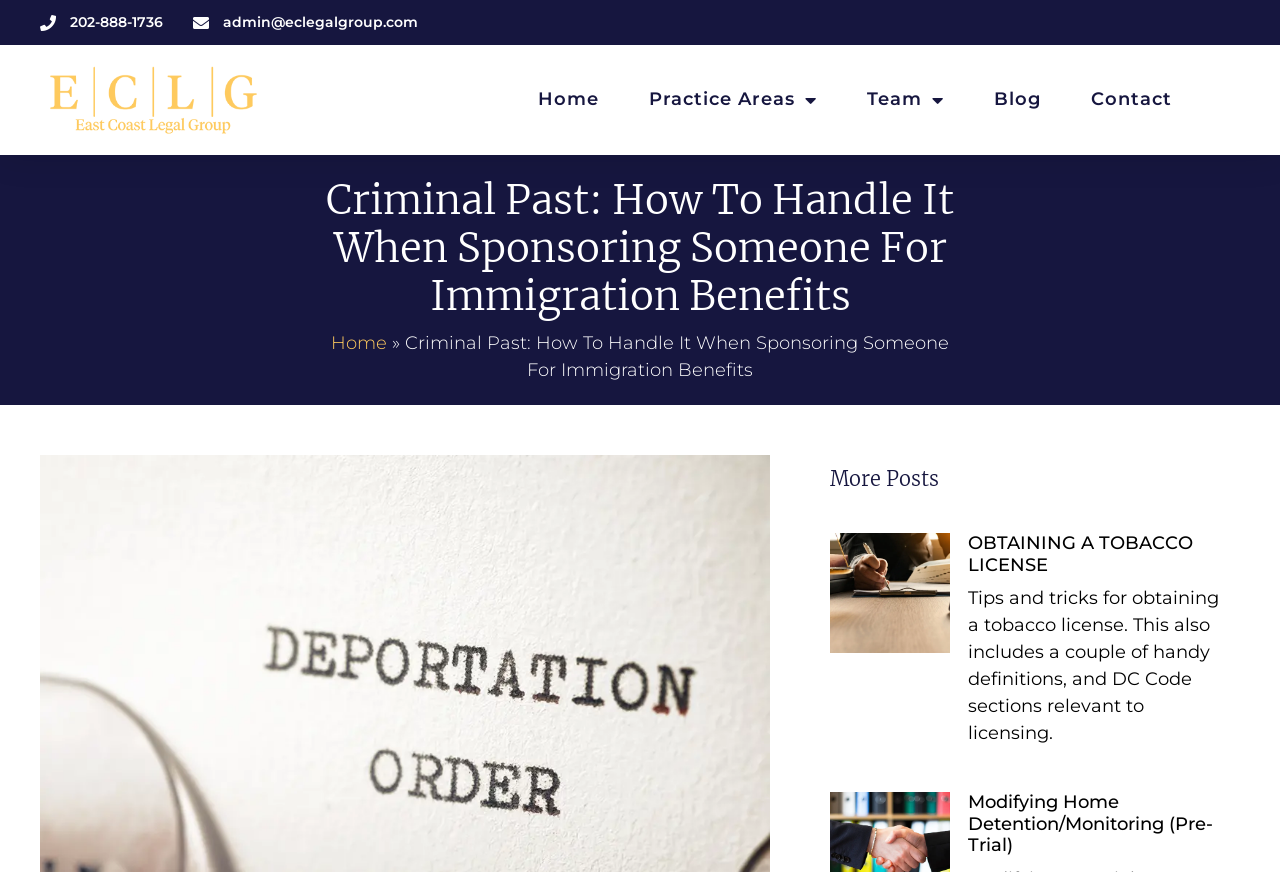Please provide a comprehensive answer to the question below using the information from the image: What is the phone number of the law firm?

I found the phone number by looking at the top section of the webpage, where the contact information is typically displayed. The phone number is written in a static text element with the bounding box coordinates [0.055, 0.015, 0.127, 0.036].